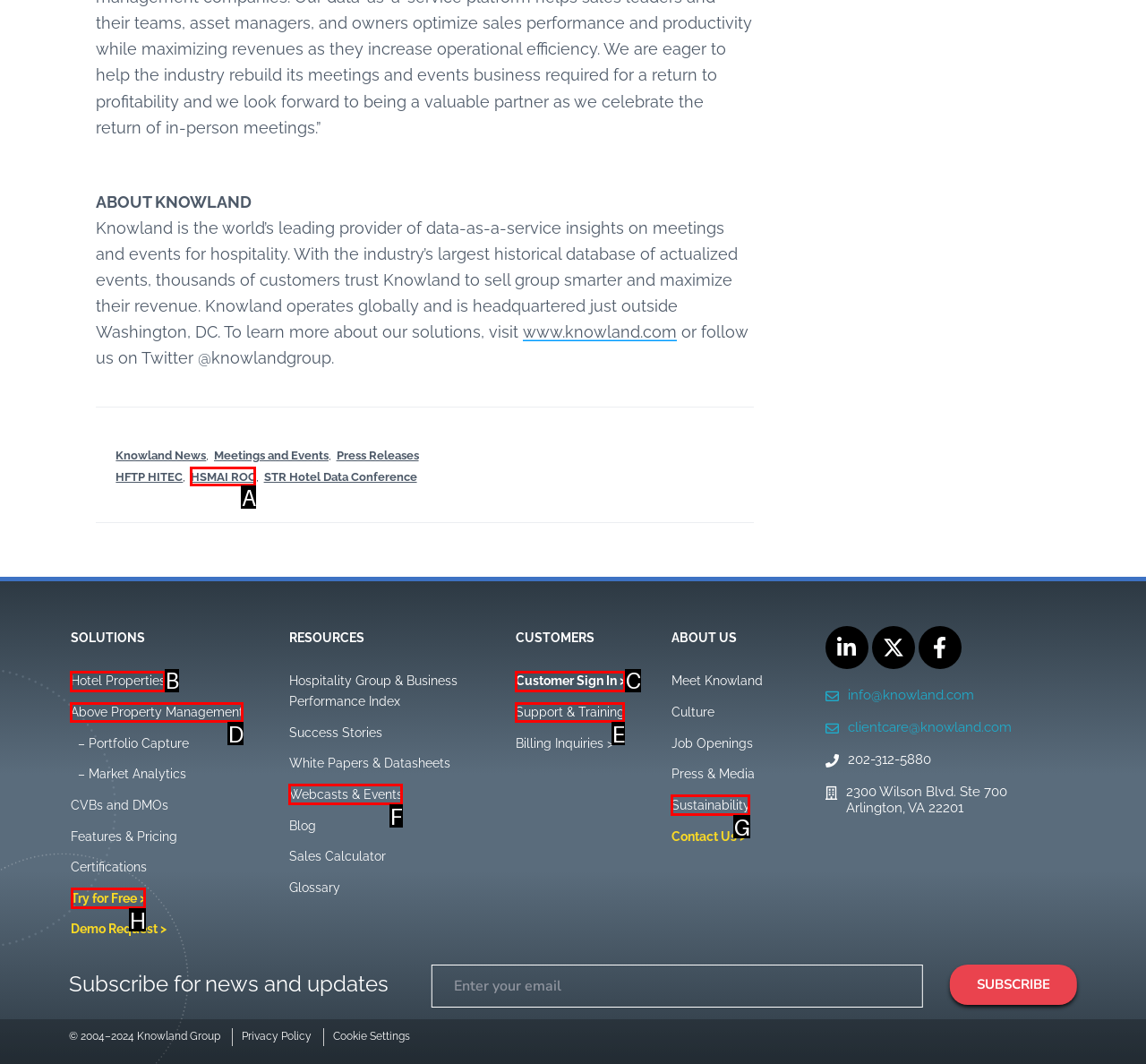Select the appropriate HTML element to click for the following task: Click on the 'Try for Free >' link
Answer with the letter of the selected option from the given choices directly.

H